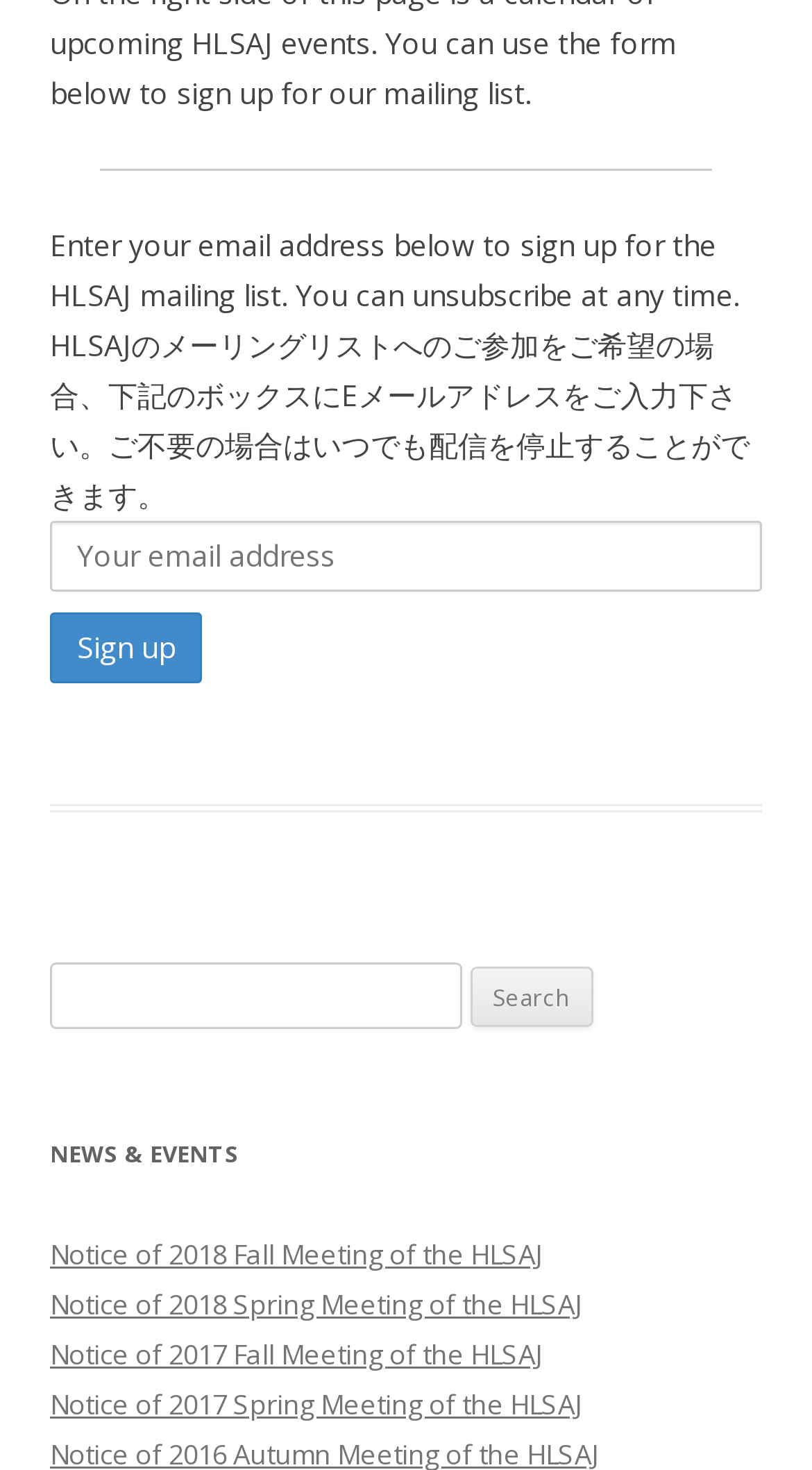Determine the bounding box coordinates of the area to click in order to meet this instruction: "View notice of 2018 Fall Meeting".

[0.062, 0.84, 0.667, 0.866]